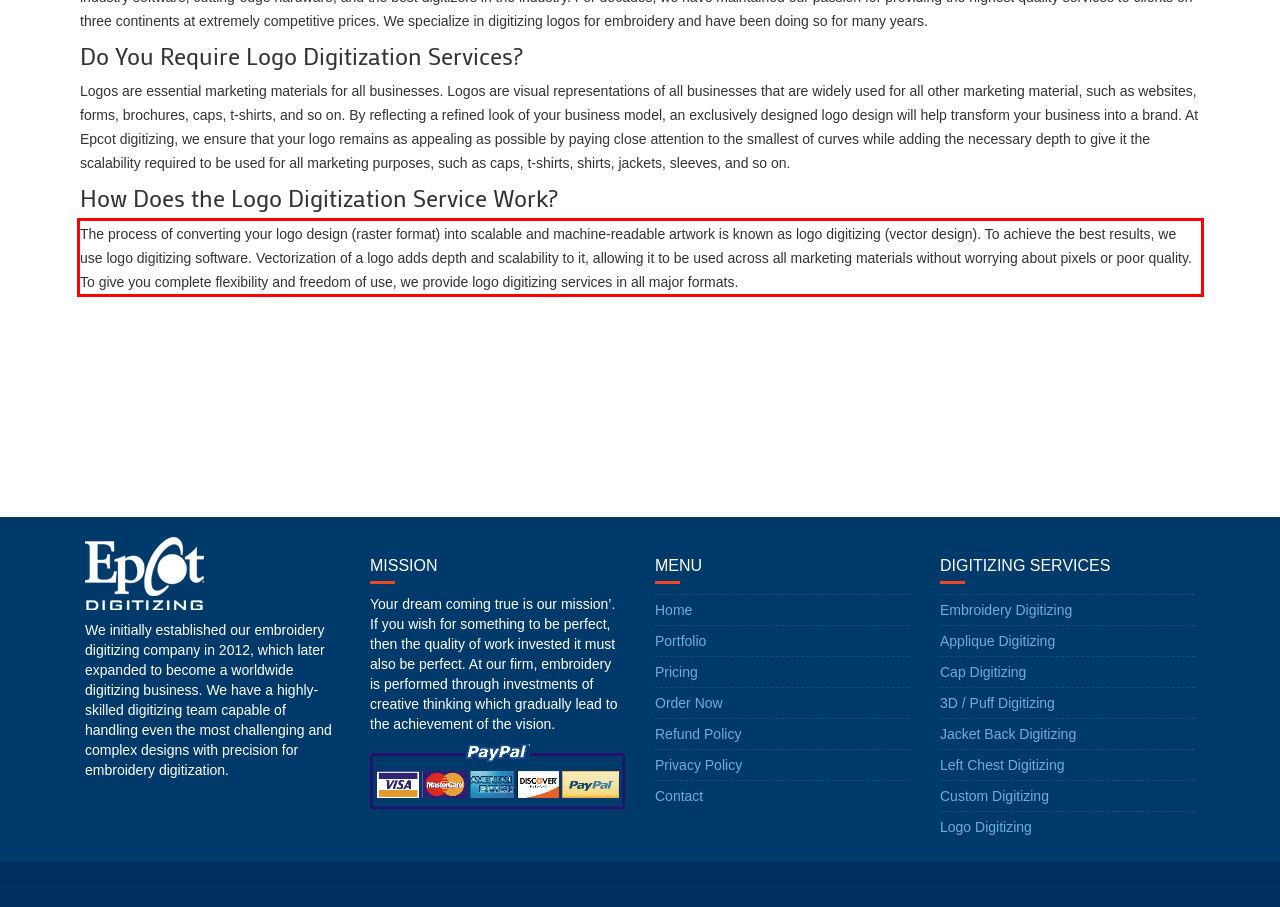Please perform OCR on the text within the red rectangle in the webpage screenshot and return the text content.

The process of converting your logo design (raster format) into scalable and machine-readable artwork is known as logo digitizing (vector design). To achieve the best results, we use logo digitizing software. Vectorization of a logo adds depth and scalability to it, allowing it to be used across all marketing materials without worrying about pixels or poor quality. To give you complete flexibility and freedom of use, we provide logo digitizing services in all major formats.